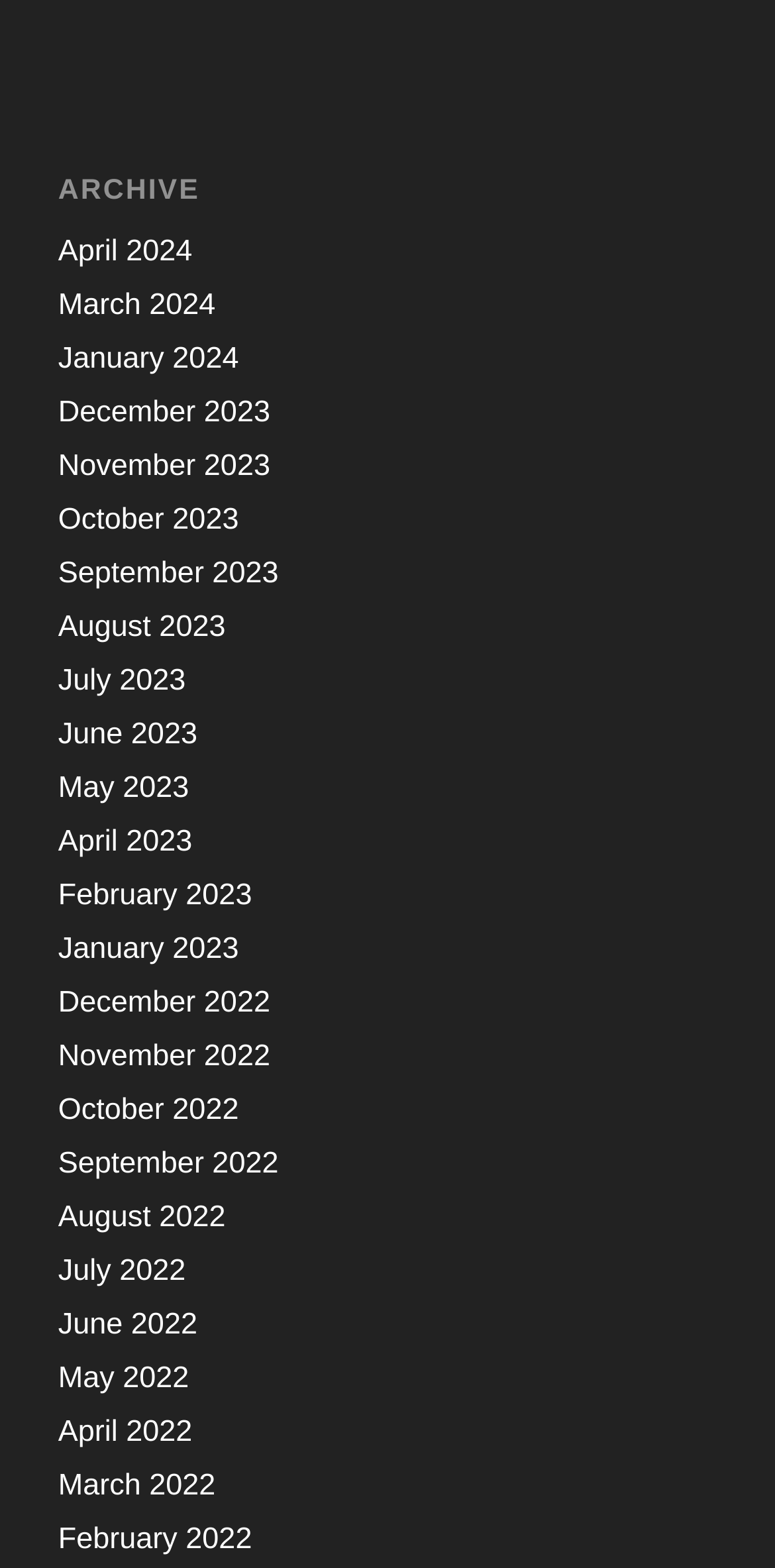Answer the question using only a single word or phrase: 
Are the months listed in chronological order?

Yes